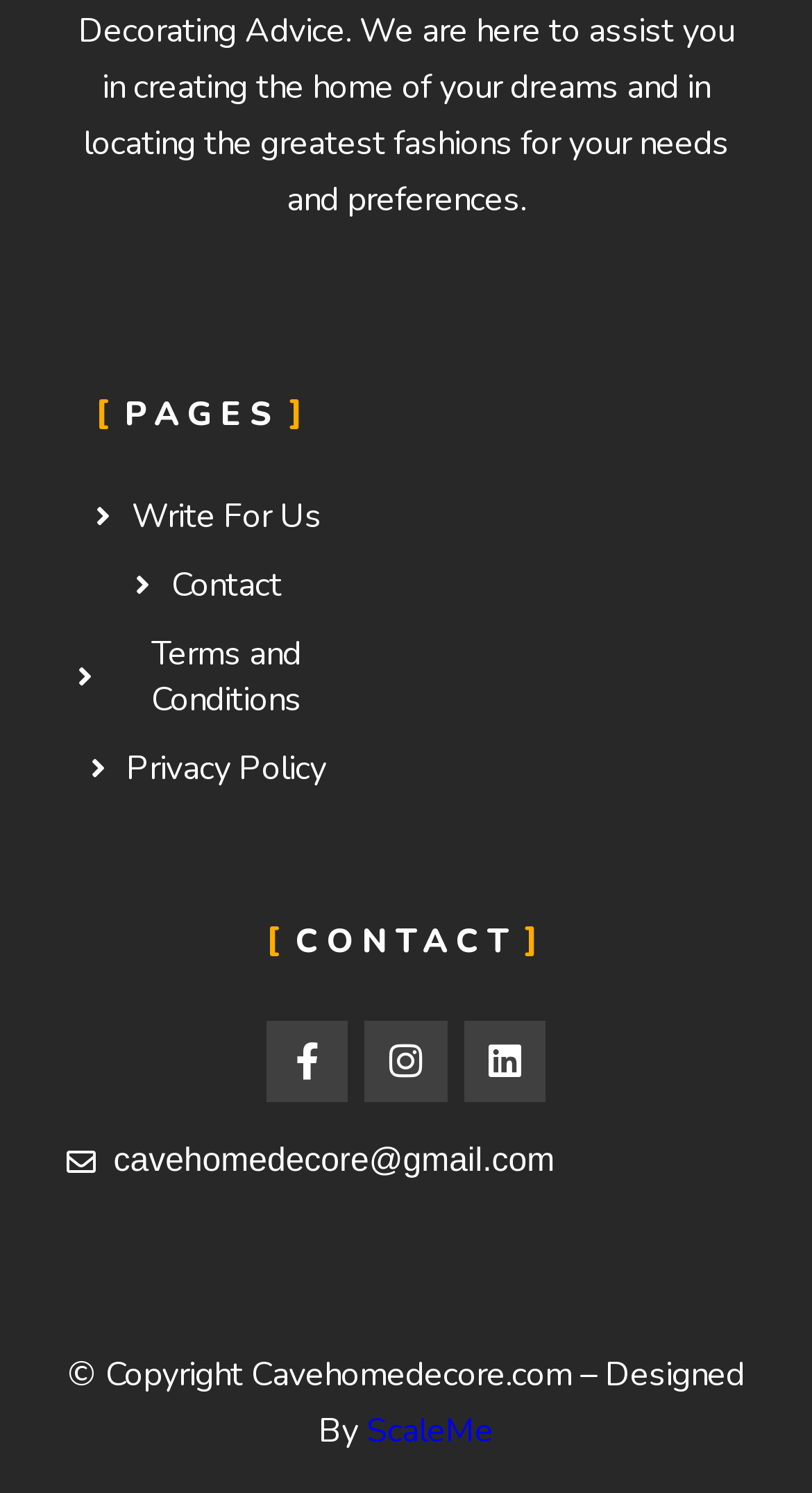Please identify the bounding box coordinates of the element's region that should be clicked to execute the following instruction: "Visit Contact page". The bounding box coordinates must be four float numbers between 0 and 1, i.e., [left, top, right, bottom].

[0.082, 0.376, 0.418, 0.407]